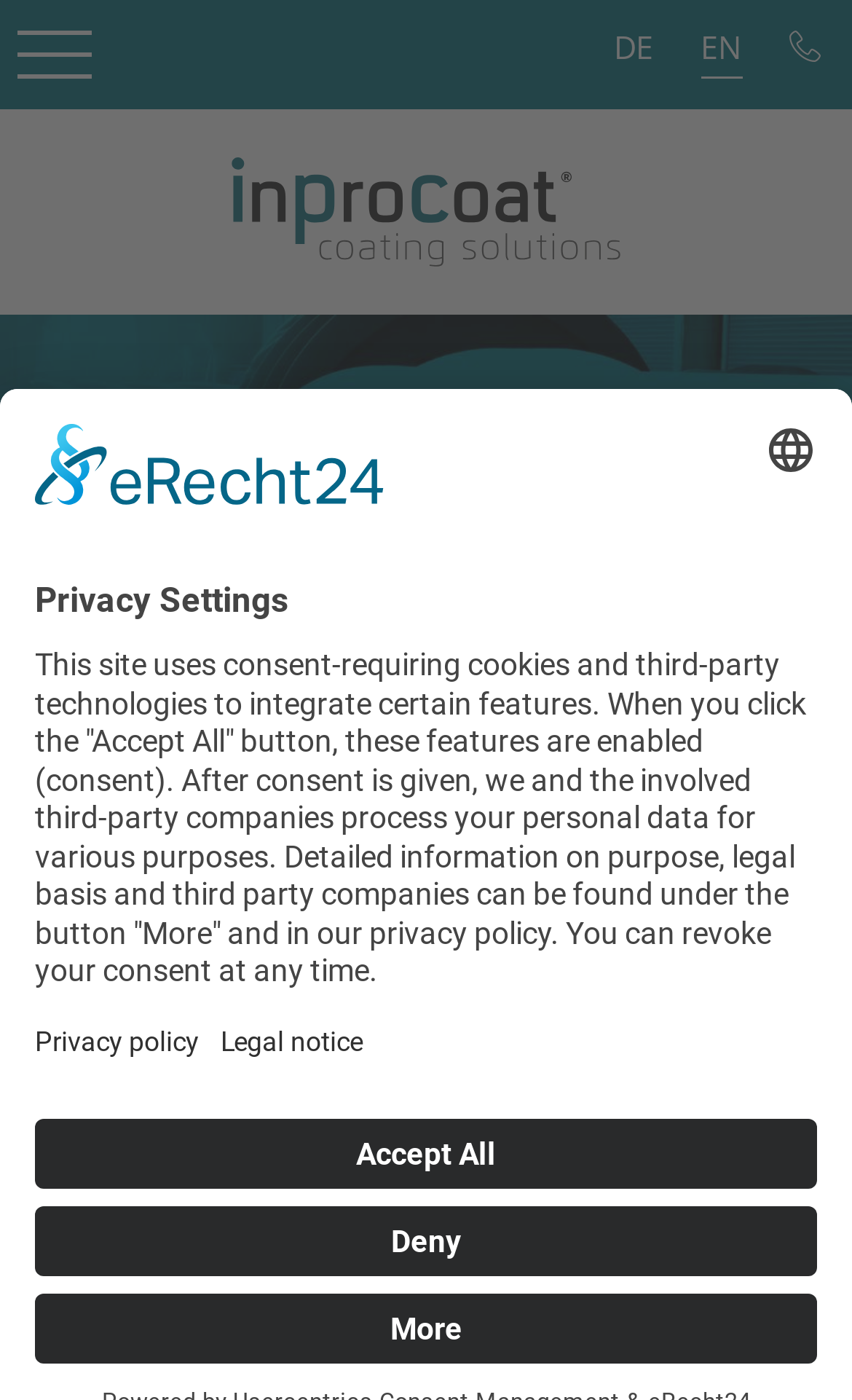Using the description "Legal notice", predict the bounding box of the relevant HTML element.

[0.259, 0.727, 0.426, 0.755]